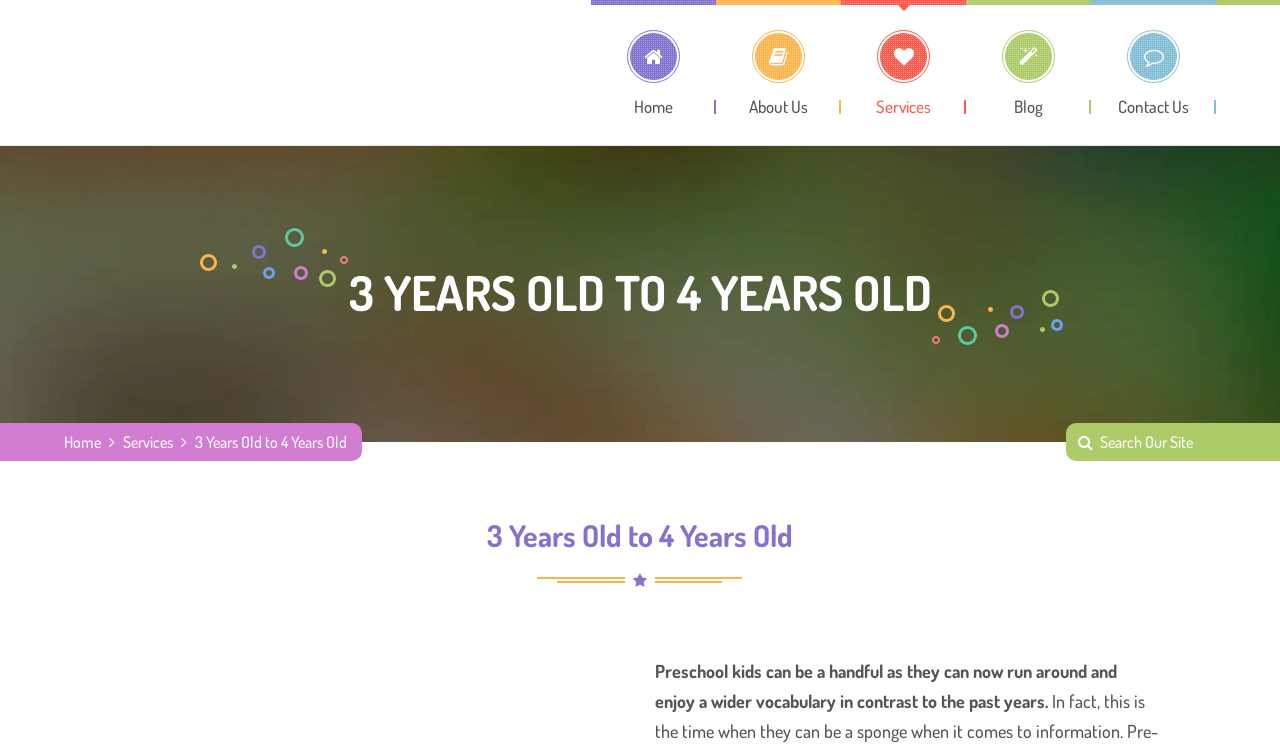Can you identify the bounding box coordinates of the clickable region needed to carry out this instruction: 'Contact Us'? The coordinates should be four float numbers within the range of 0 to 1, stated as [left, top, right, bottom].

None